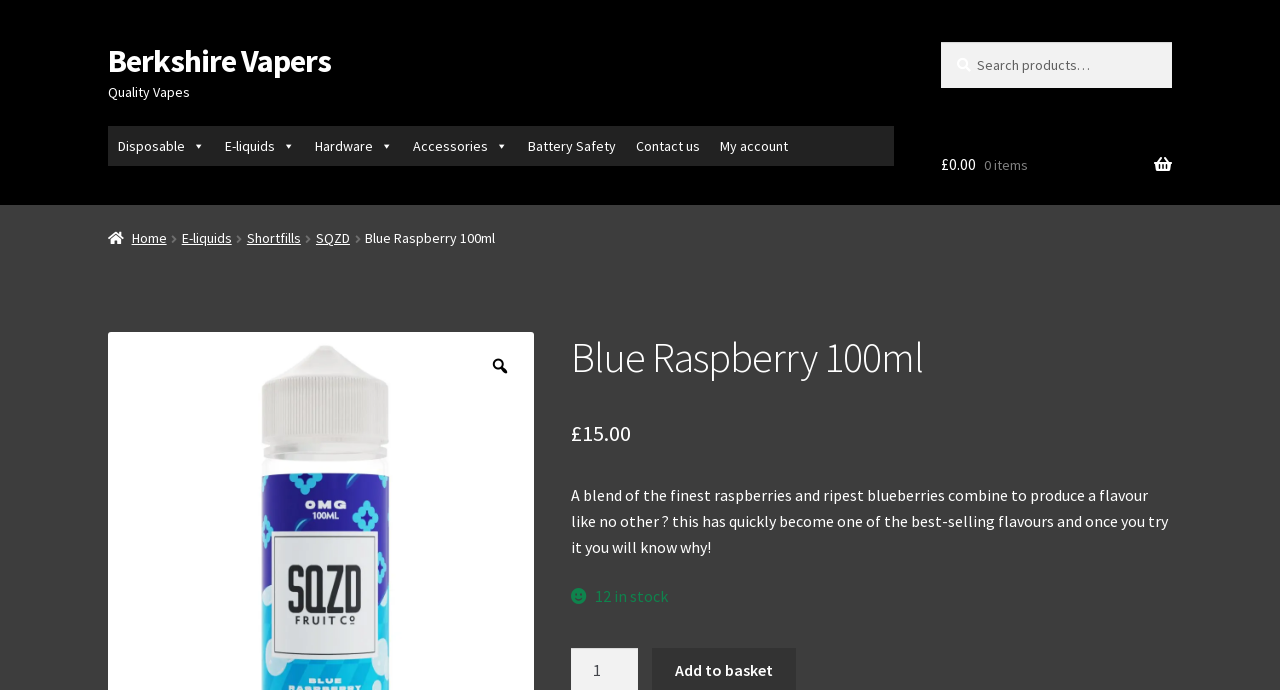Give a one-word or short phrase answer to this question: 
What is the current stock level of the e-liquid?

12 in stock